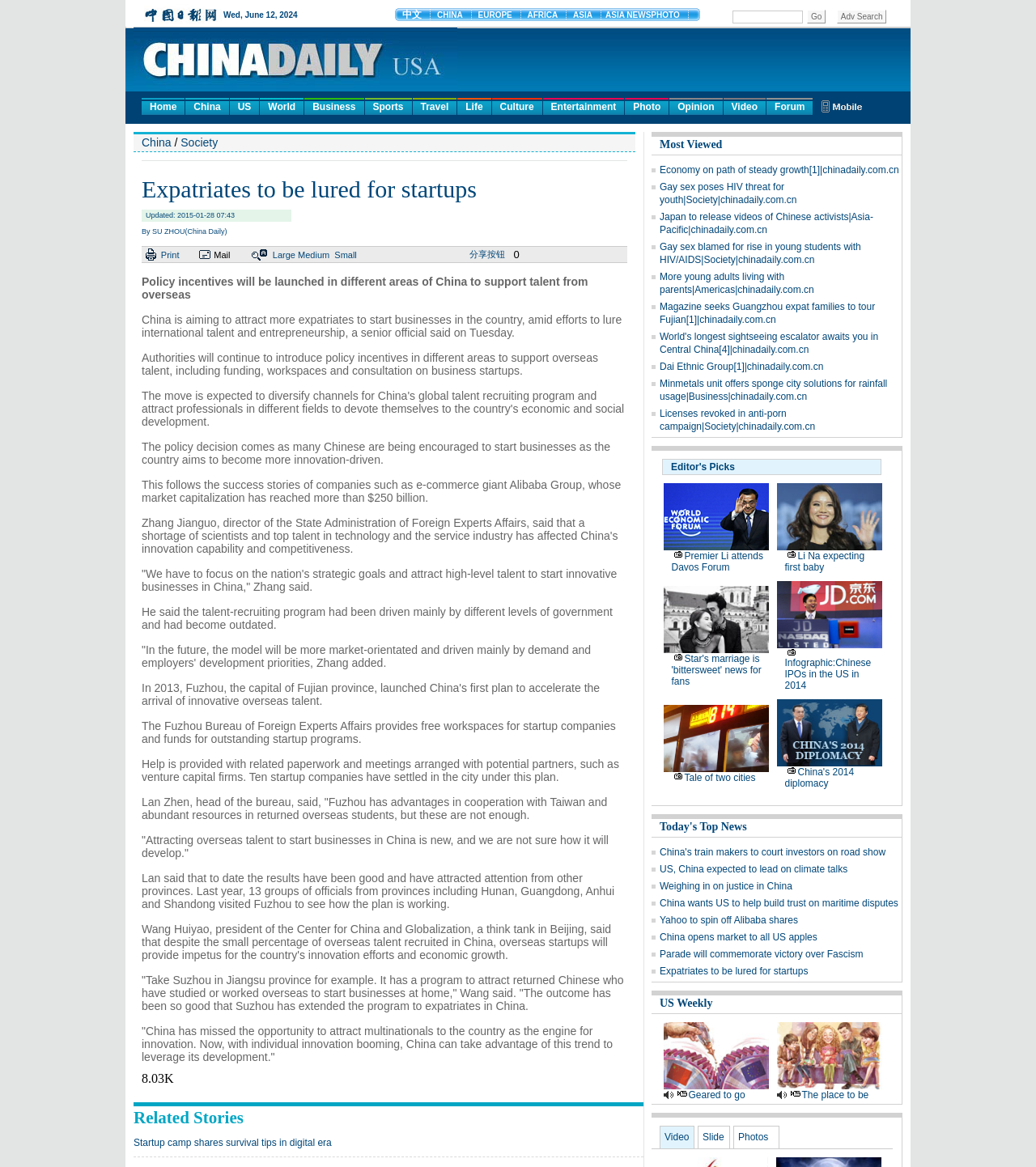Explain the webpage in detail.

This webpage is about China's efforts to attract expatriates to start businesses in the country. At the top, there is a navigation menu with links to various sections such as "Home", "China", "US", "World", "Business", and others. Below the navigation menu, there is a heading that reads "Expatriates to be lured for startups" followed by a subheading with the date and author of the article.

The main content of the webpage is divided into several paragraphs that discuss the Chinese government's plans to attract international talent and entrepreneurship. The article quotes a senior official and mentions the success stories of companies like Alibaba Group. It also discusses the talent-recruiting program and how it will be driven by demand and employers' development priorities in the future.

On the right side of the webpage, there is a section with links to related stories, including "Startup camp shares survival tips in digital era". At the bottom of the webpage, there is a section with social media sharing buttons and a counter showing the number of shares, which is 8.03K.

There are several images on the webpage, including a logo and icons for social media sharing. The layout of the webpage is organized, with clear headings and concise text, making it easy to read and navigate.